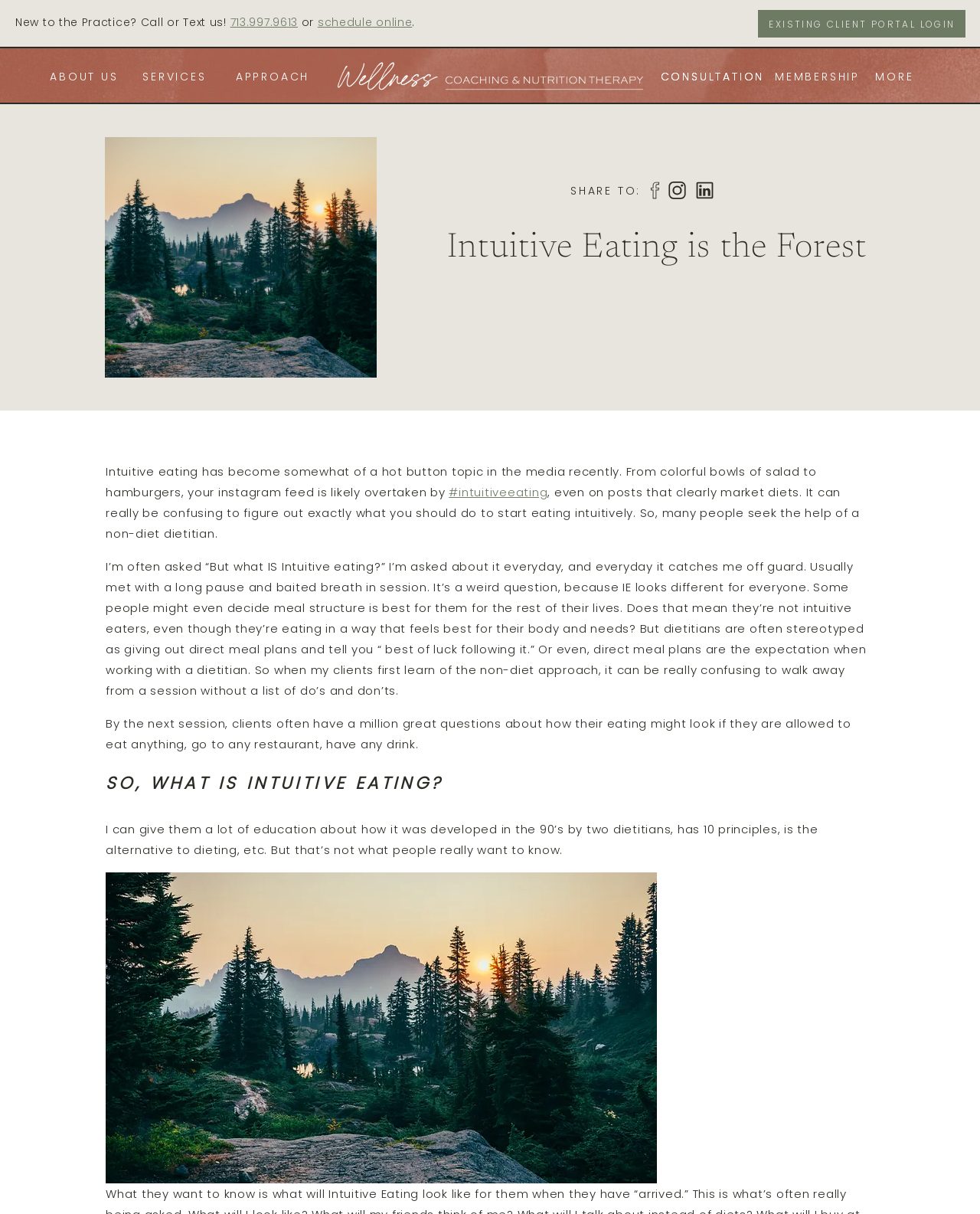What is the phone number to call or text? Observe the screenshot and provide a one-word or short phrase answer.

713.997.9613